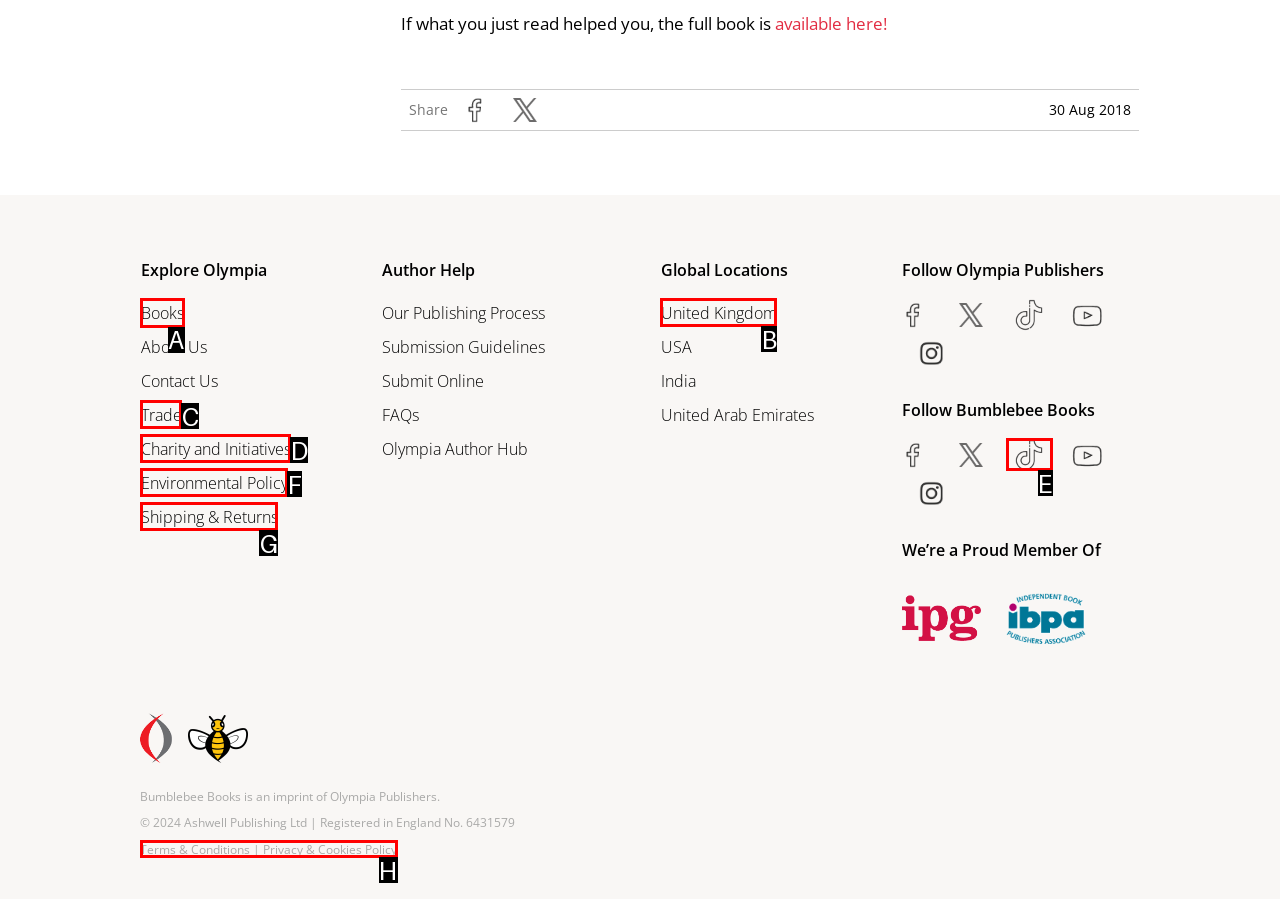Which UI element's letter should be clicked to achieve the task: Explore 'Books' section
Provide the letter of the correct choice directly.

A